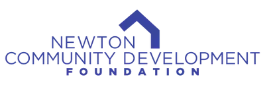What does the graphic element above the text resemble?
Please respond to the question with a detailed and well-explained answer.

The caption describes the graphic element above the text as resembling a house or roof, which adds a visual cue to the theme of housing and development.